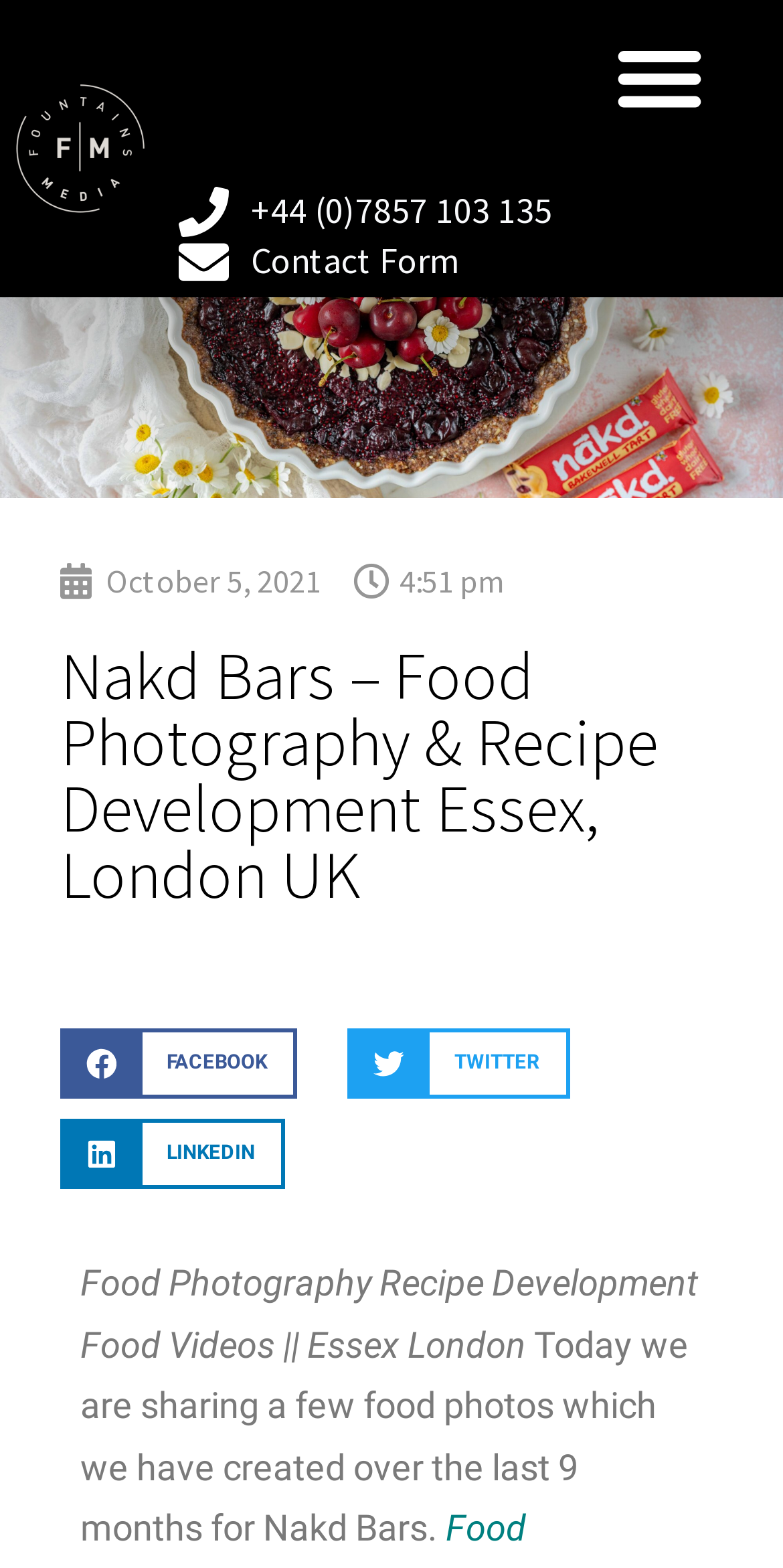Calculate the bounding box coordinates of the UI element given the description: "+44 (0)7857 103 135".

[0.227, 0.118, 0.705, 0.151]